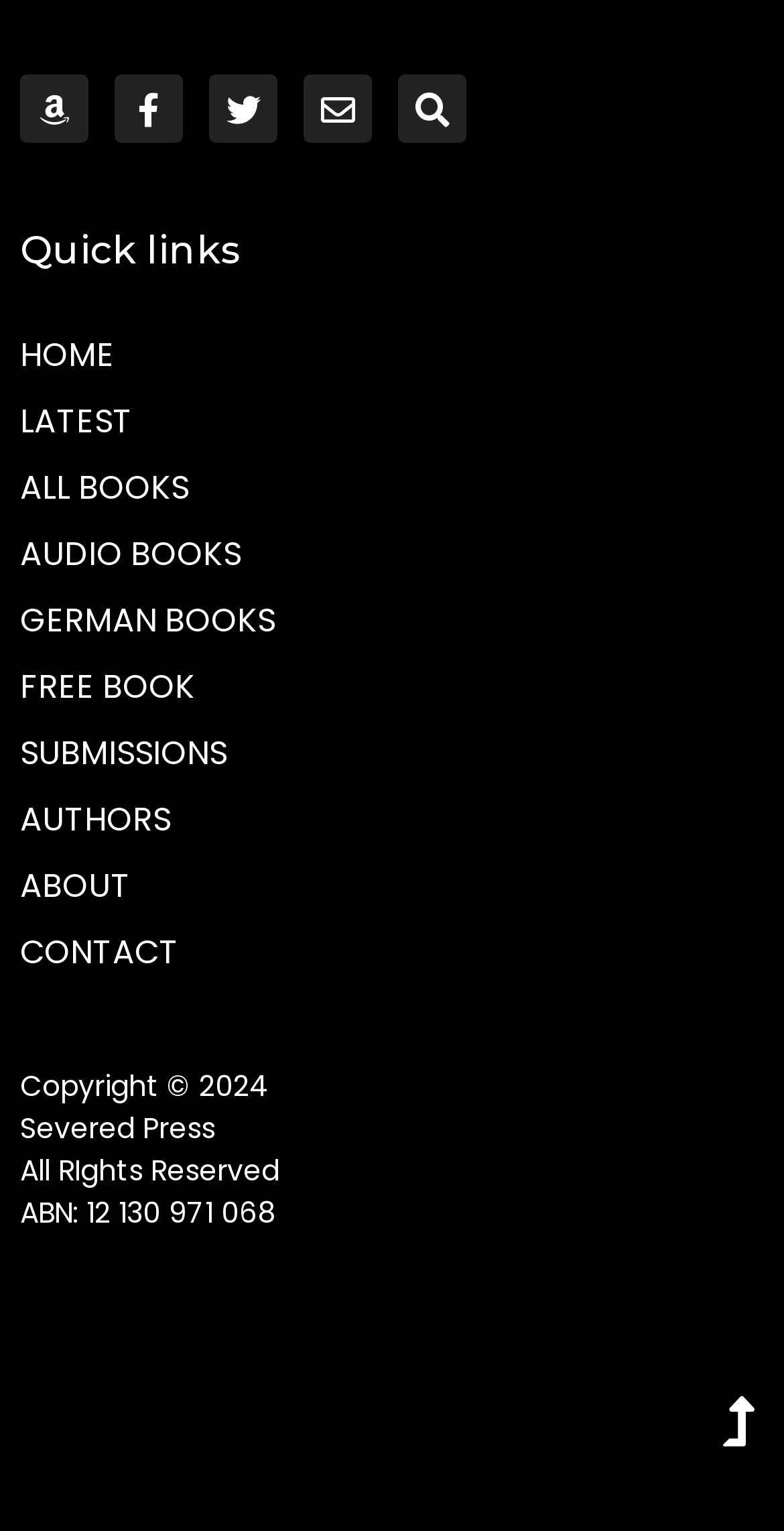Kindly provide the bounding box coordinates of the section you need to click on to fulfill the given instruction: "Contact us".

[0.026, 0.6, 0.974, 0.643]